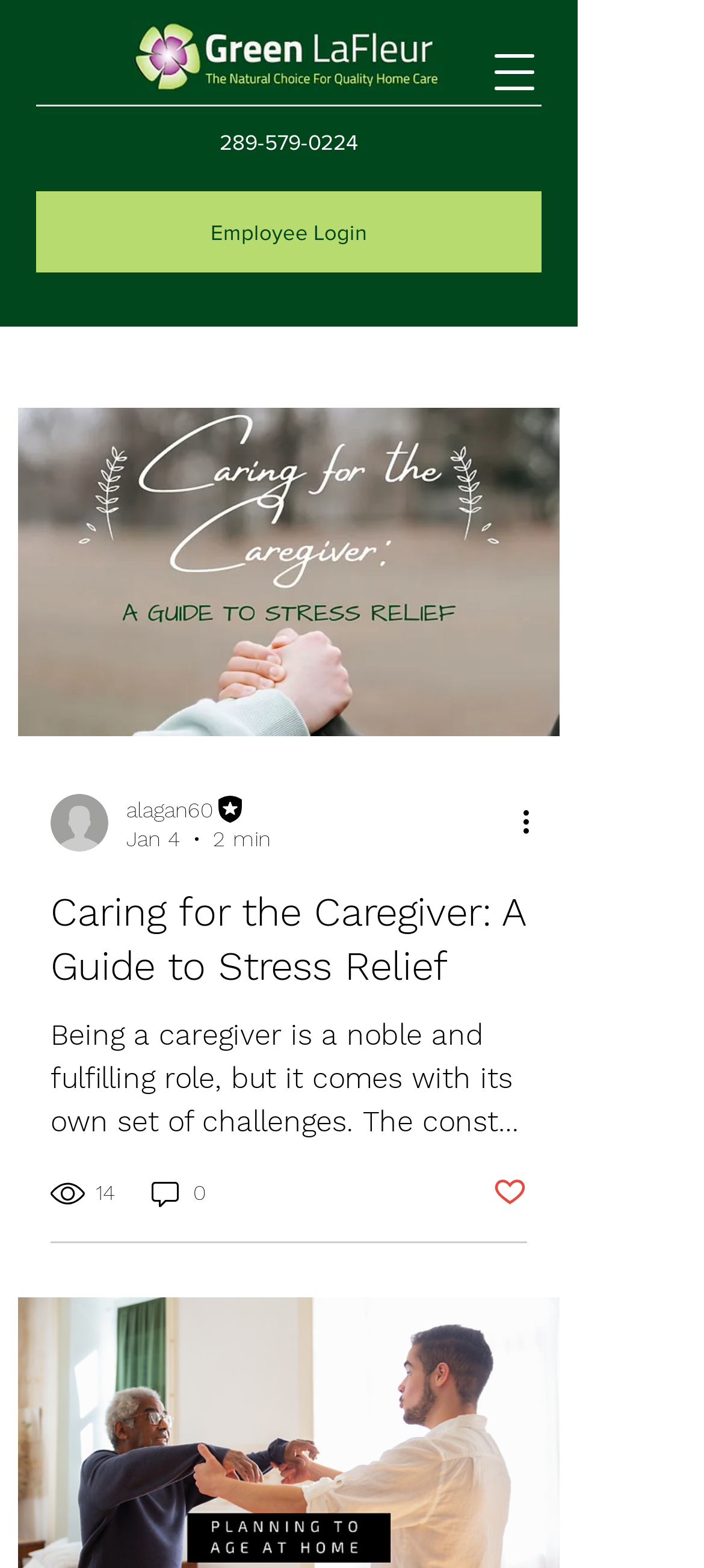Determine the coordinates of the bounding box for the clickable area needed to execute this instruction: "Visit GreenLaFleur homepage".

[0.187, 0.013, 0.631, 0.059]